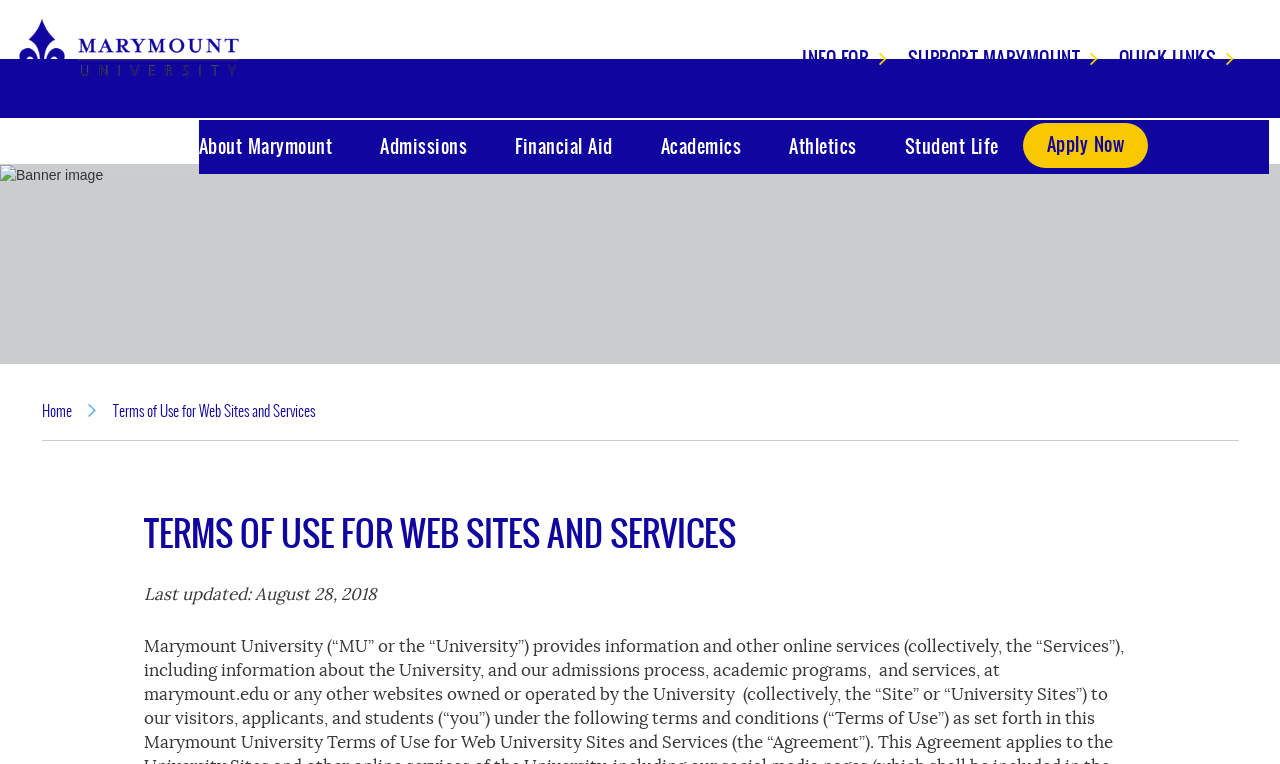Identify the bounding box coordinates of the clickable section necessary to follow the following instruction: "View Admissions information". The coordinates should be presented as four float numbers from 0 to 1, i.e., [left, top, right, bottom].

[0.278, 0.157, 0.384, 0.228]